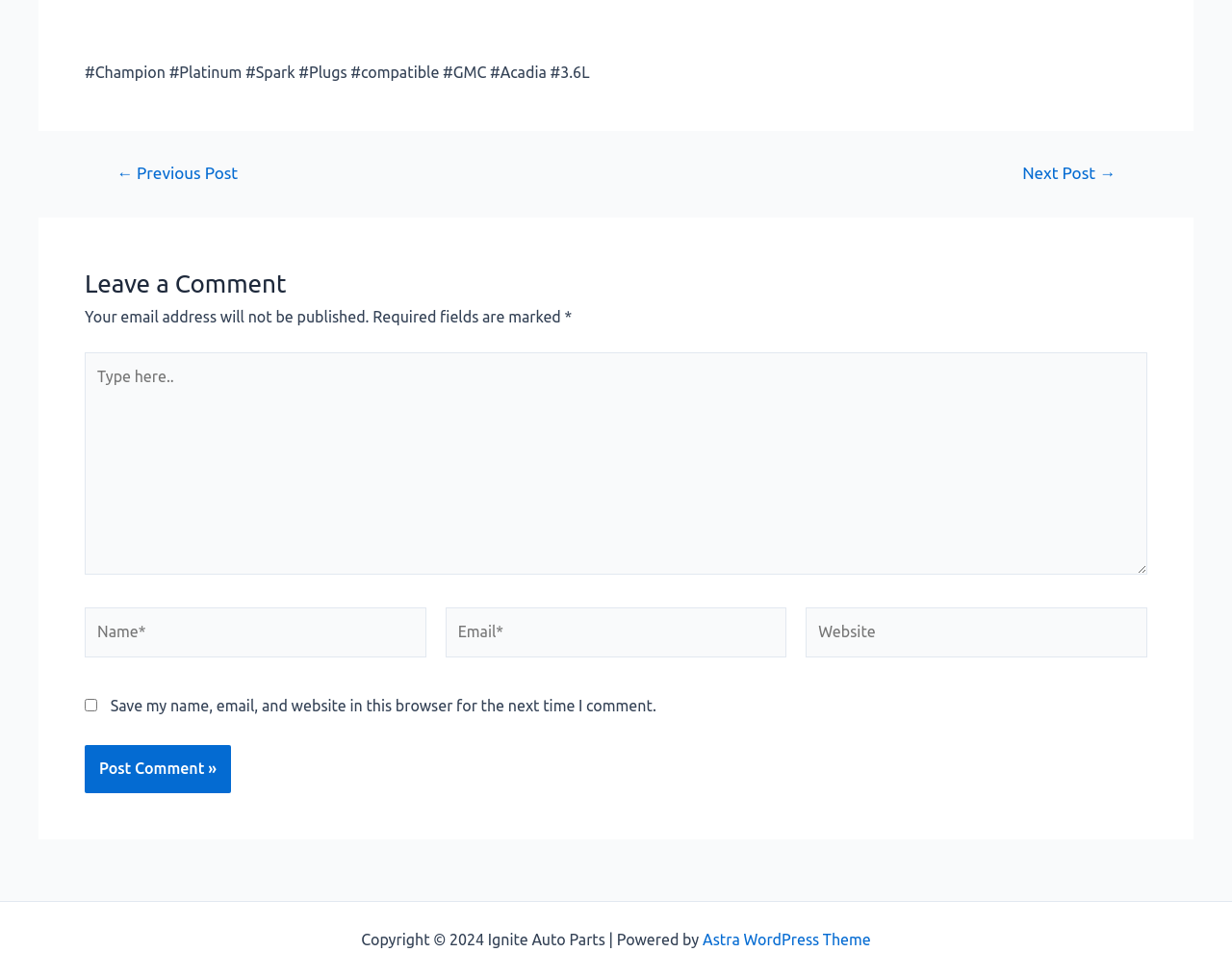Based on the visual content of the image, answer the question thoroughly: What is the theme of the website?

The theme of the website can be determined by looking at the link element at the bottom of the page, which reads 'Astra WordPress Theme'. This suggests that the website is using the Astra WordPress theme.